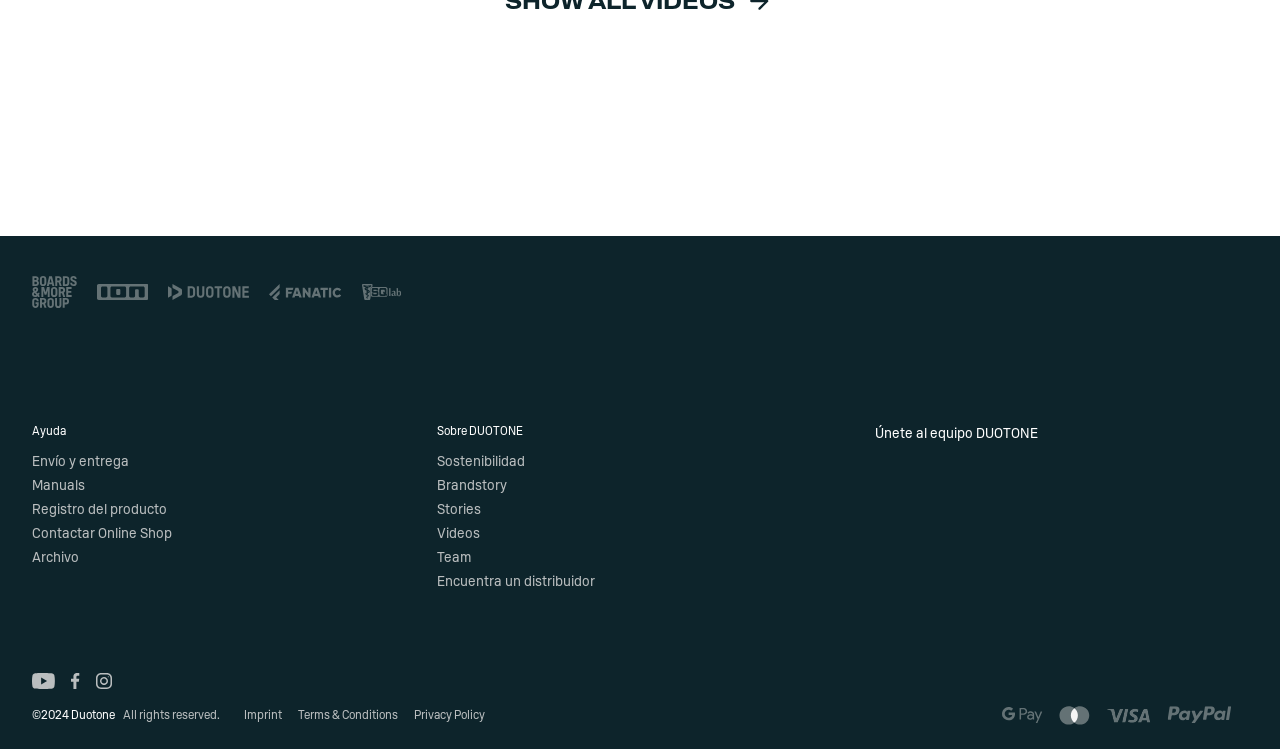How many columns of links are in the footer?
Please provide a single word or phrase in response based on the screenshot.

2